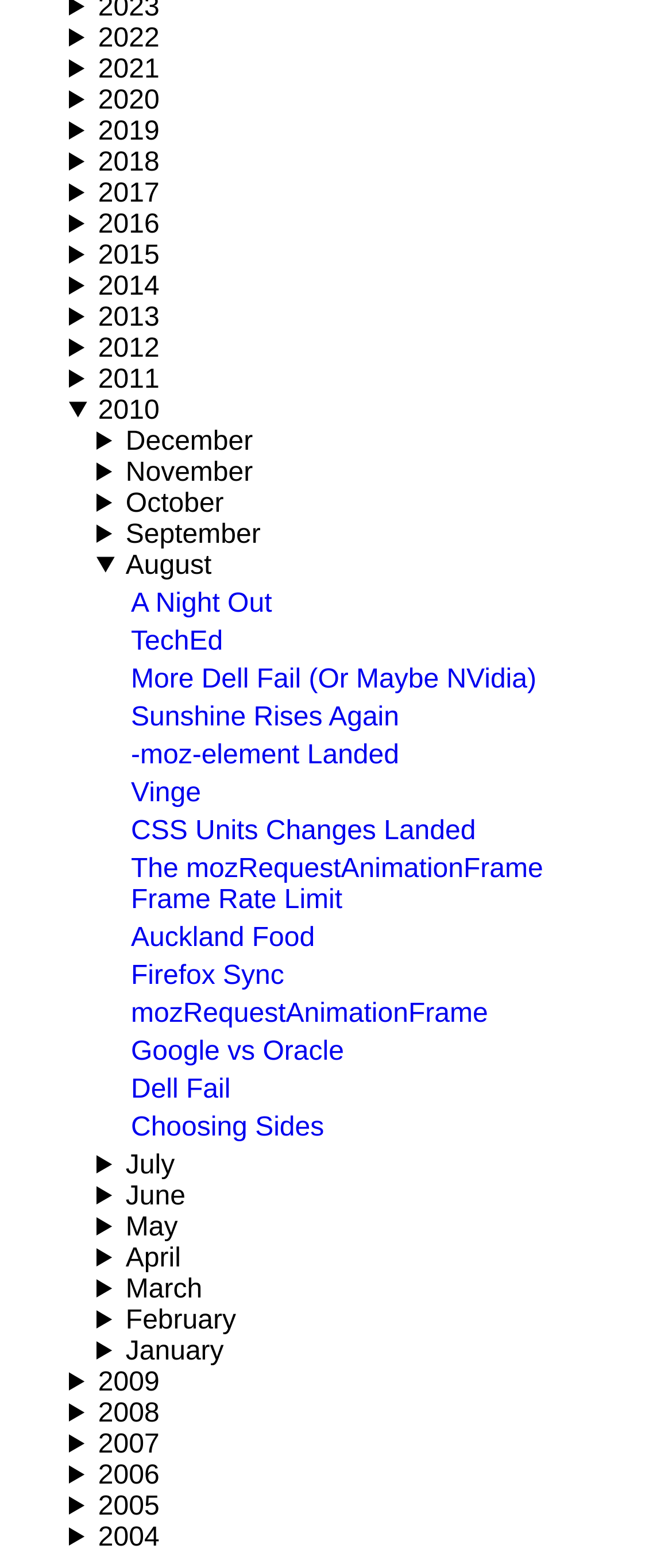Determine the bounding box coordinates of the clickable region to follow the instruction: "Expand 2022".

[0.103, 0.016, 0.897, 0.036]